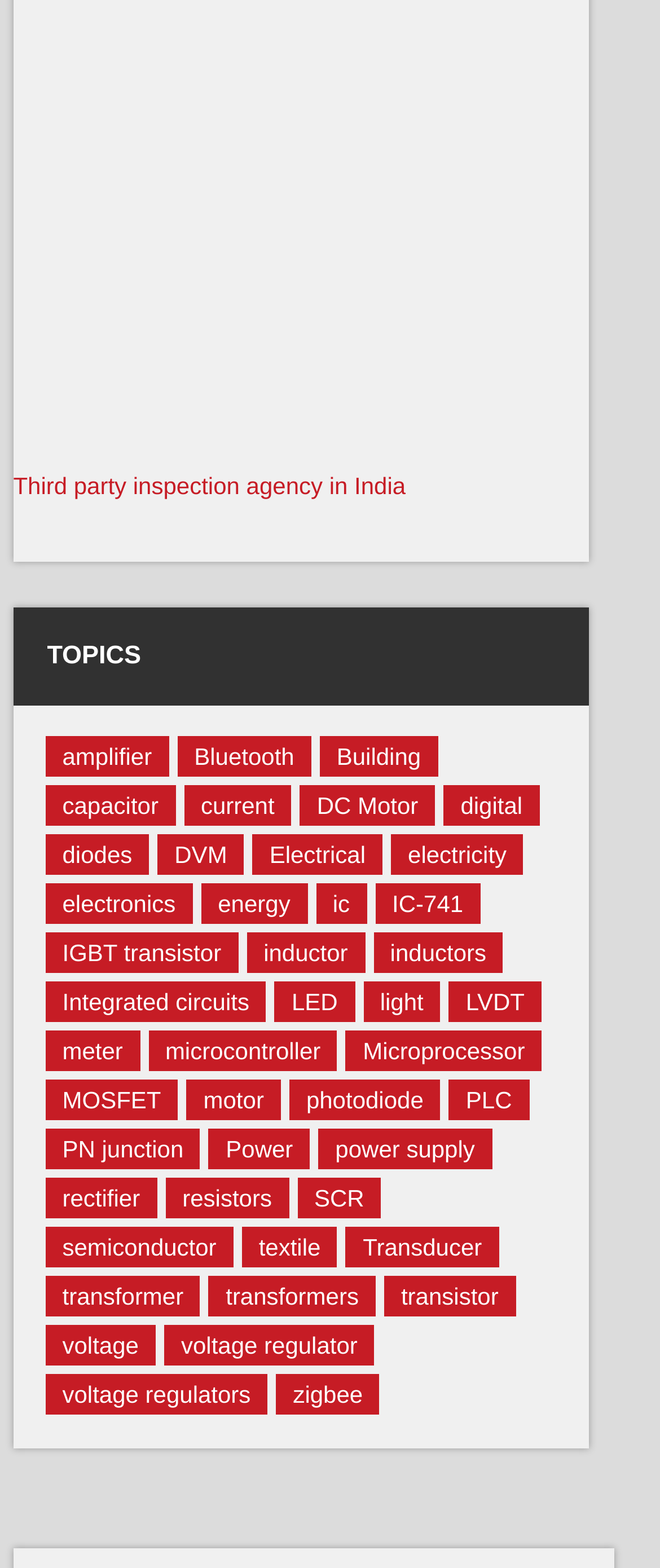What is the main topic of this webpage?
Answer with a single word or phrase by referring to the visual content.

Electronics